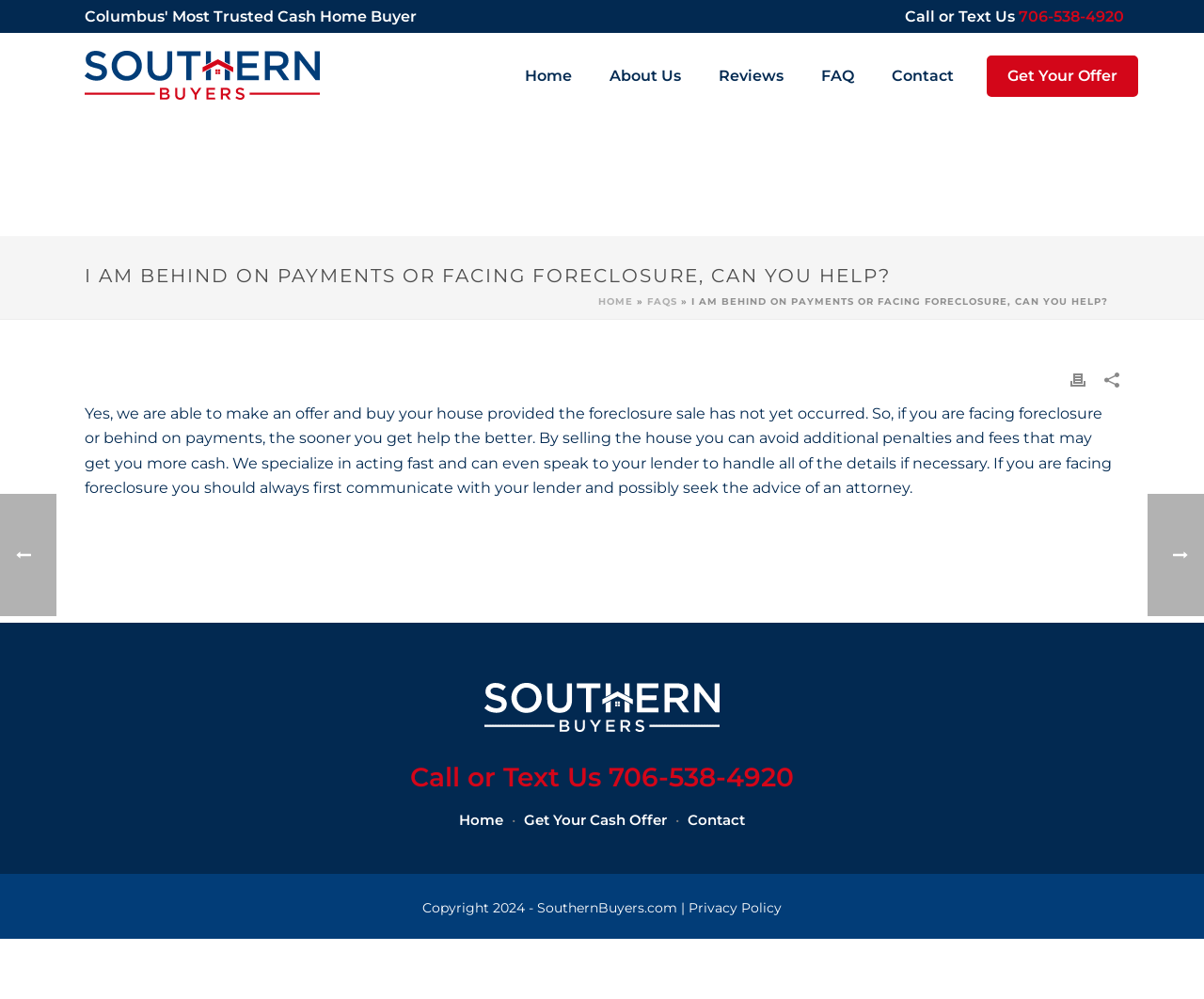What is the purpose of the company?
Please provide a comprehensive answer based on the visual information in the image.

I inferred this by looking at the overall structure of the webpage and the text elements, which suggest that the company is in the business of buying houses for cash. The image element with the description 'We will make you an AS-IS cash offer on your house within 24 hours...' also supports this conclusion.